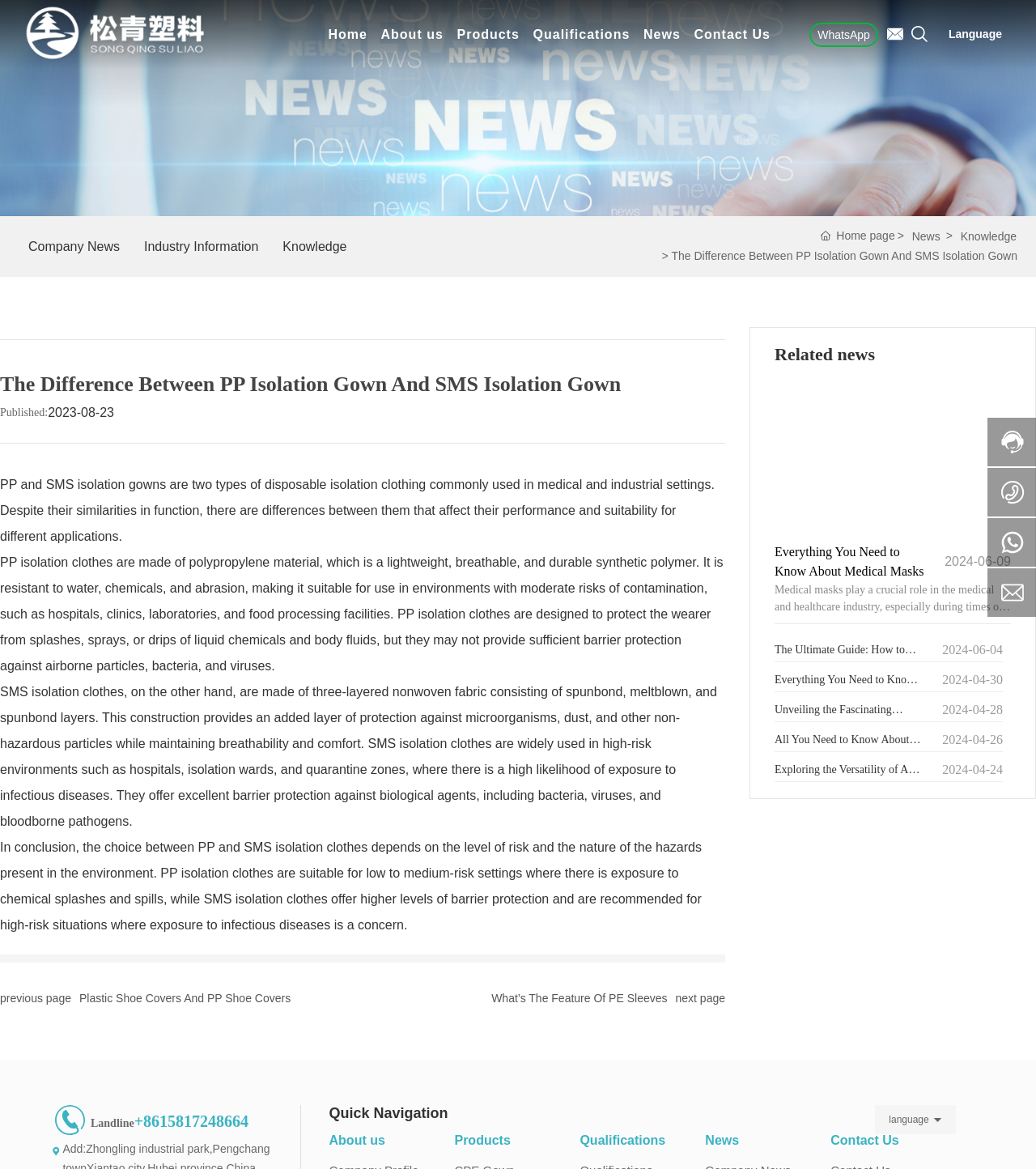Please locate the bounding box coordinates of the element that should be clicked to achieve the given instruction: "Contact the company".

[0.665, 0.0, 0.749, 0.059]